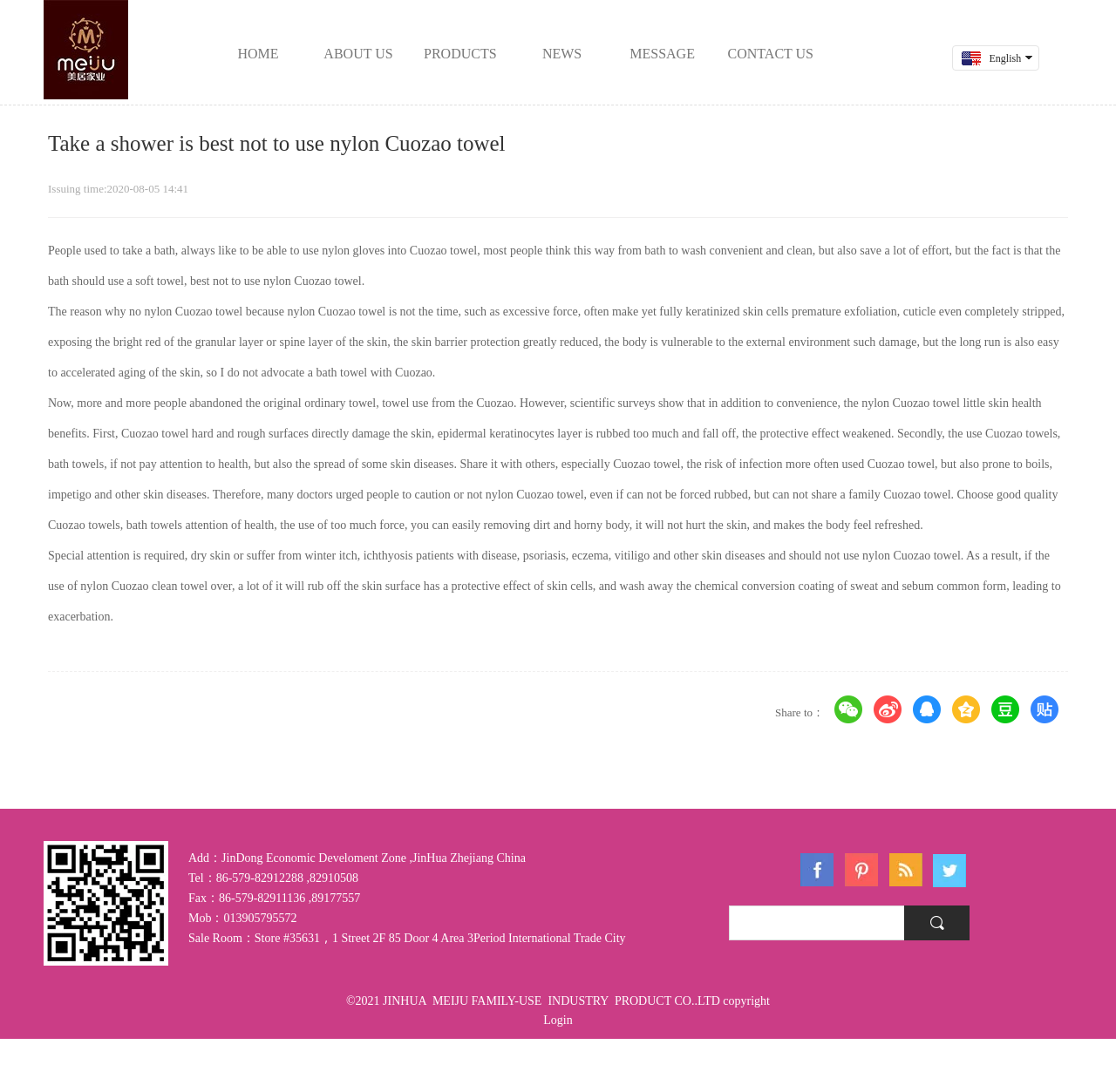Pinpoint the bounding box coordinates of the element to be clicked to execute the instruction: "Read the article".

[0.031, 0.097, 0.969, 0.741]